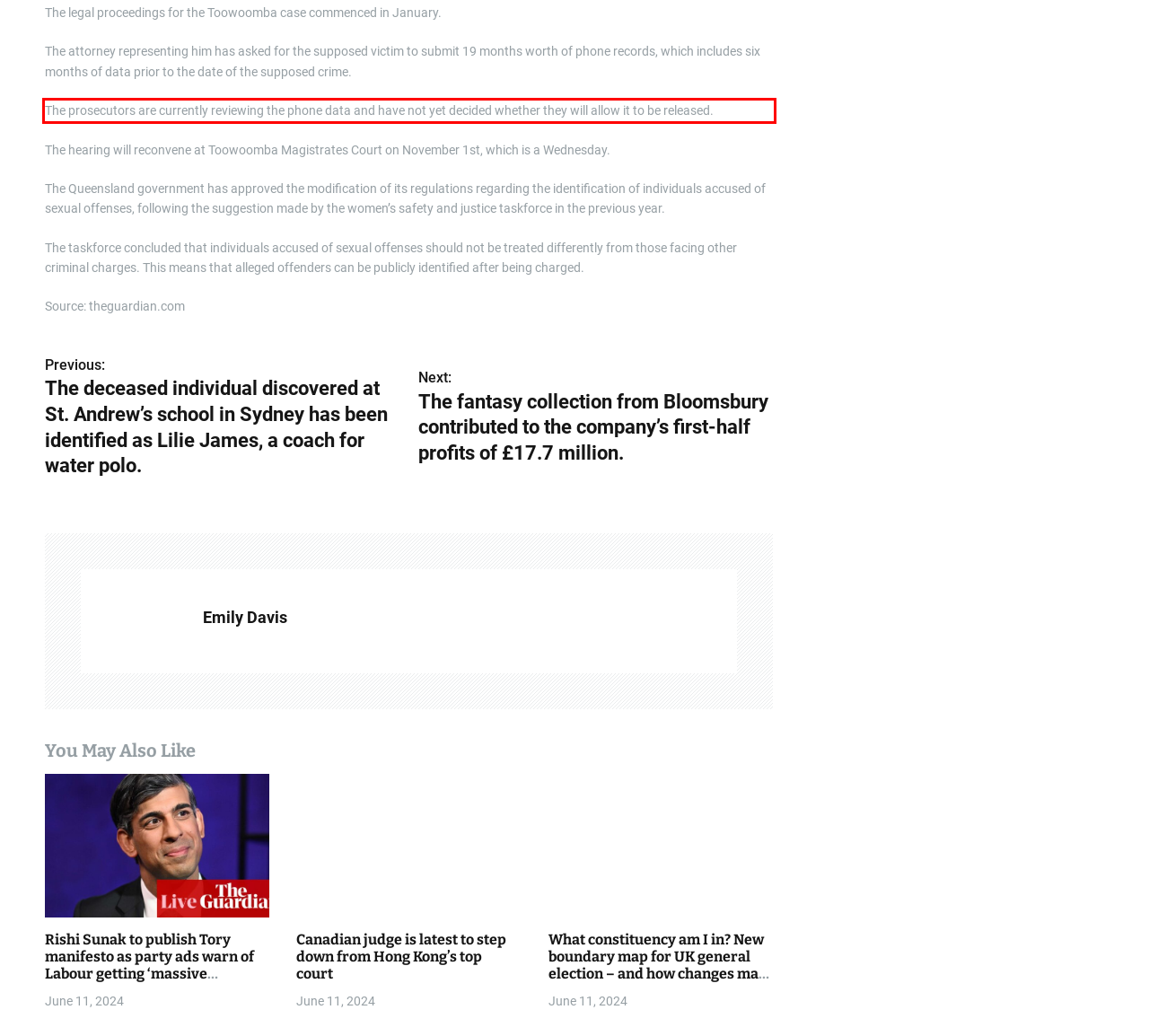From the given screenshot of a webpage, identify the red bounding box and extract the text content within it.

The prosecutors are currently reviewing the phone data and have not yet decided whether they will allow it to be released.